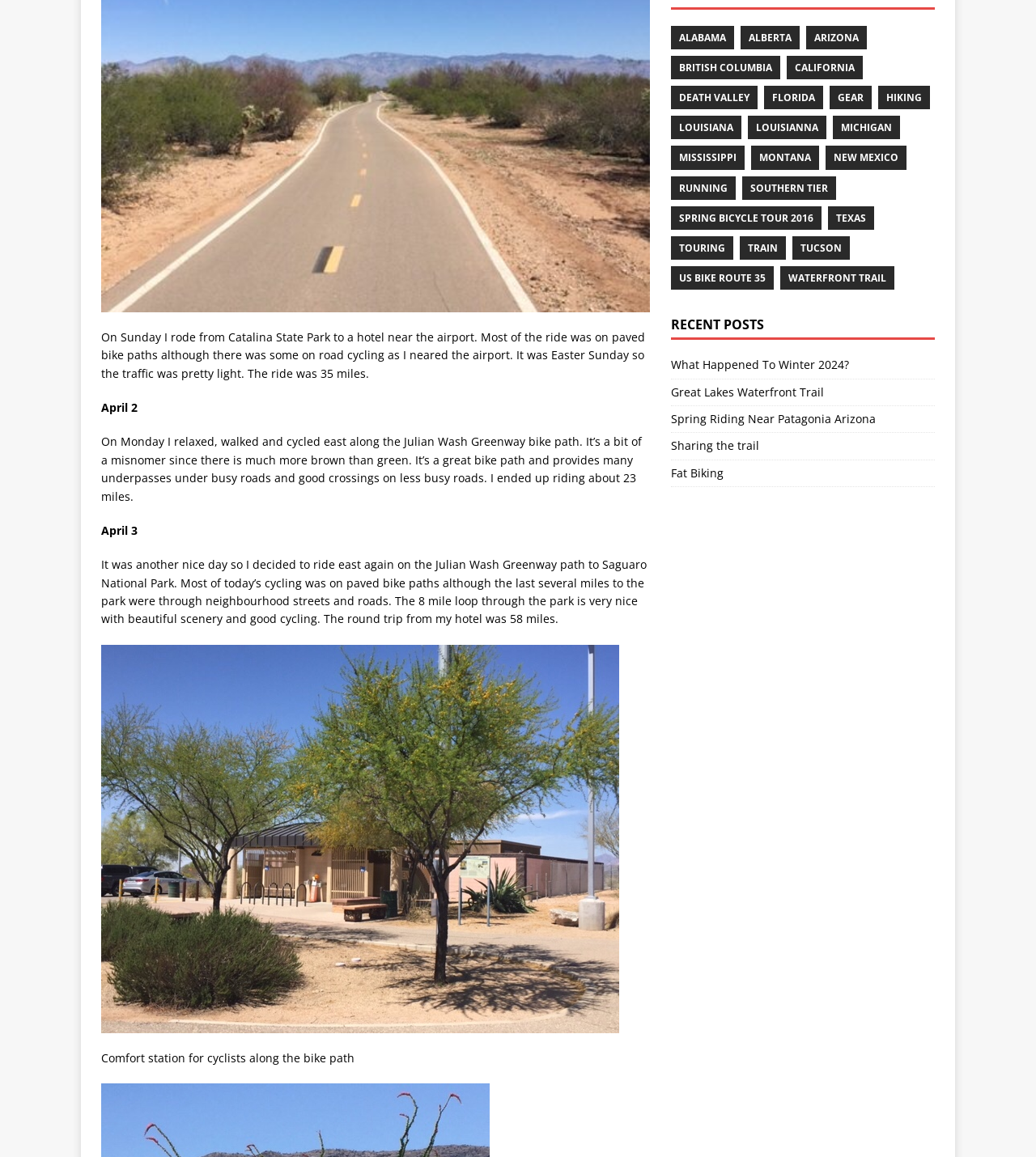Give the bounding box coordinates for the element described as: "FAQ".

None